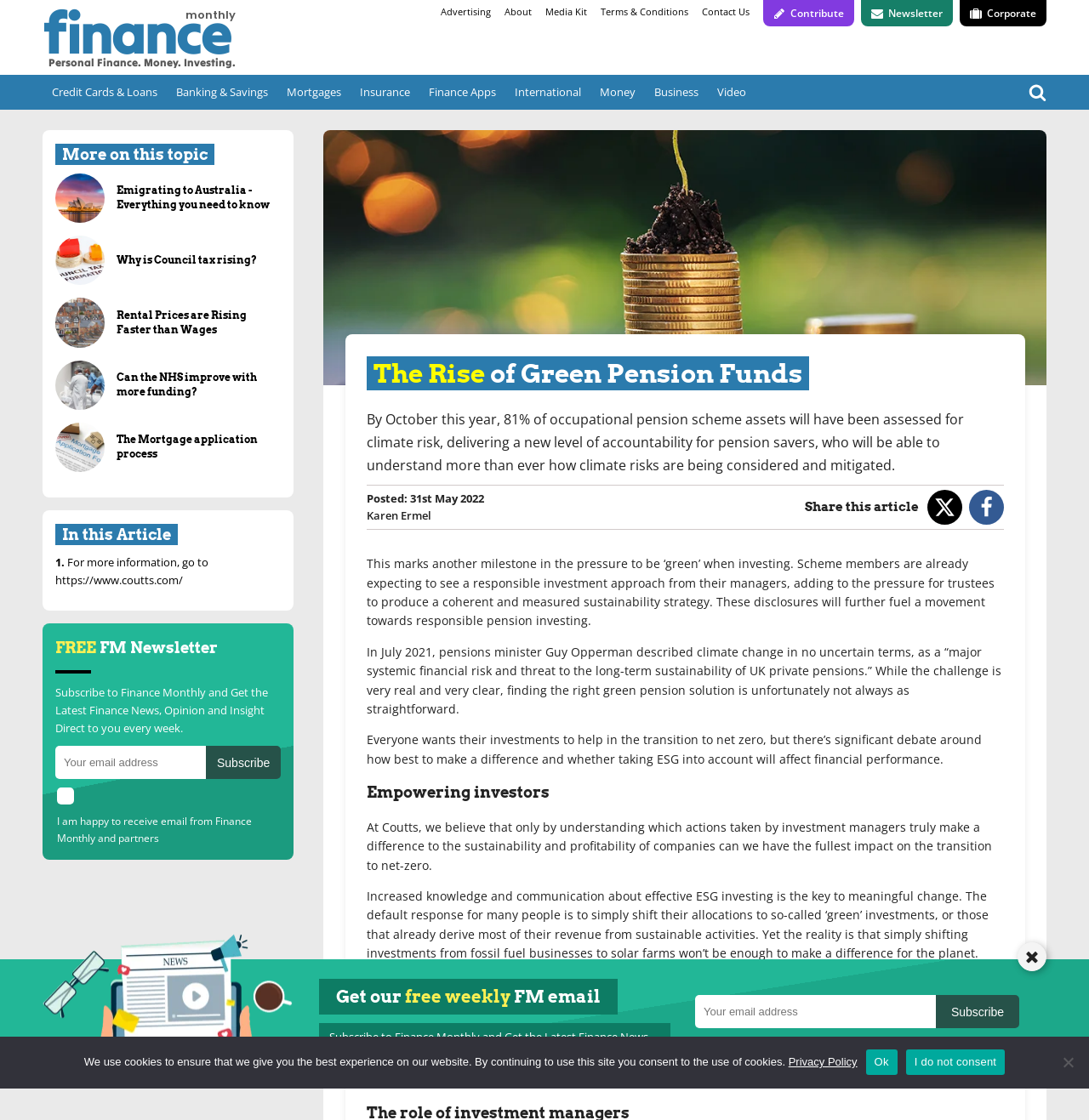Given the description "Video", determine the bounding box of the corresponding UI element.

[0.65, 0.067, 0.694, 0.098]